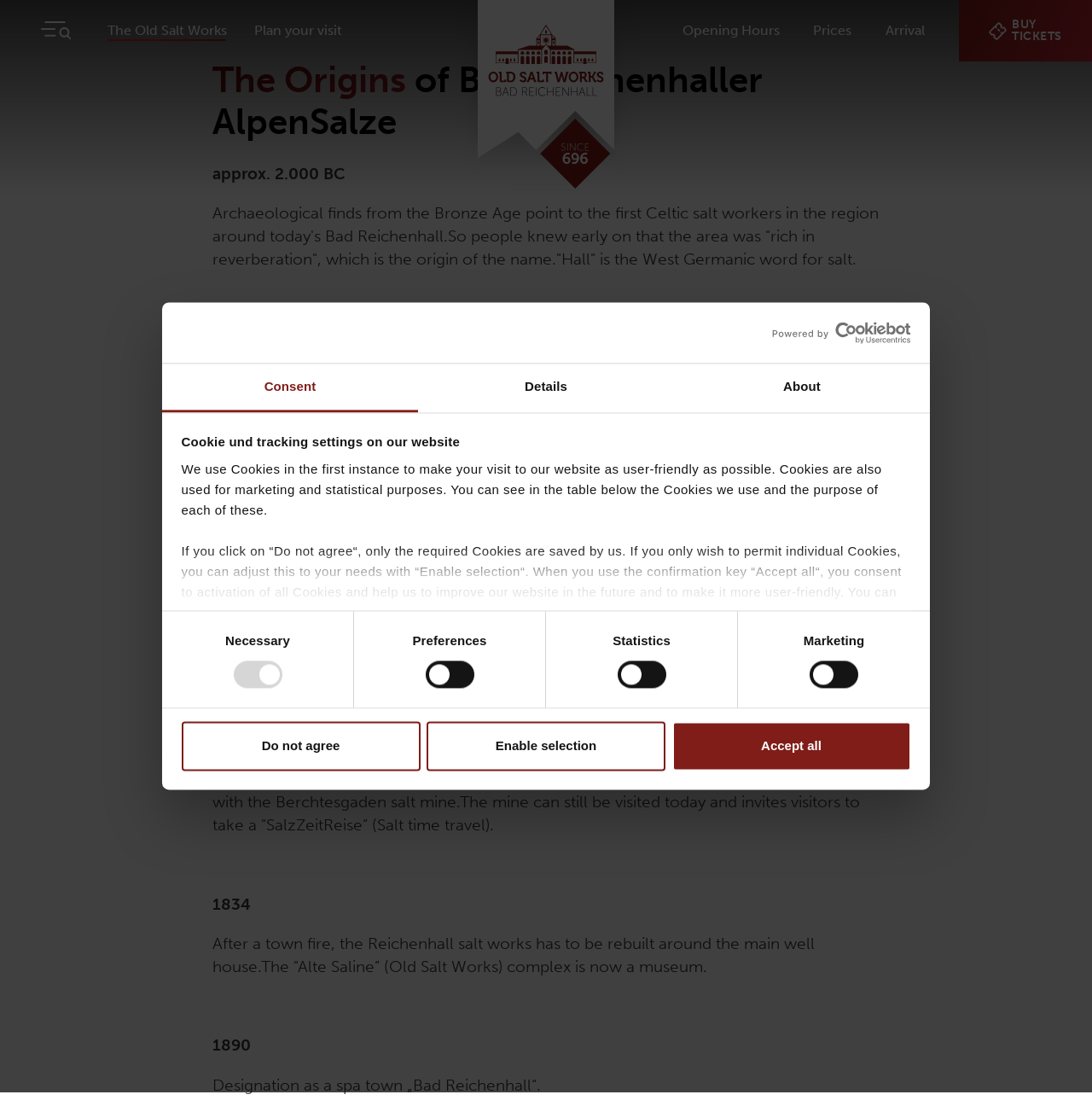Find the bounding box coordinates for the UI element that matches this description: "Details".

[0.383, 0.327, 0.617, 0.371]